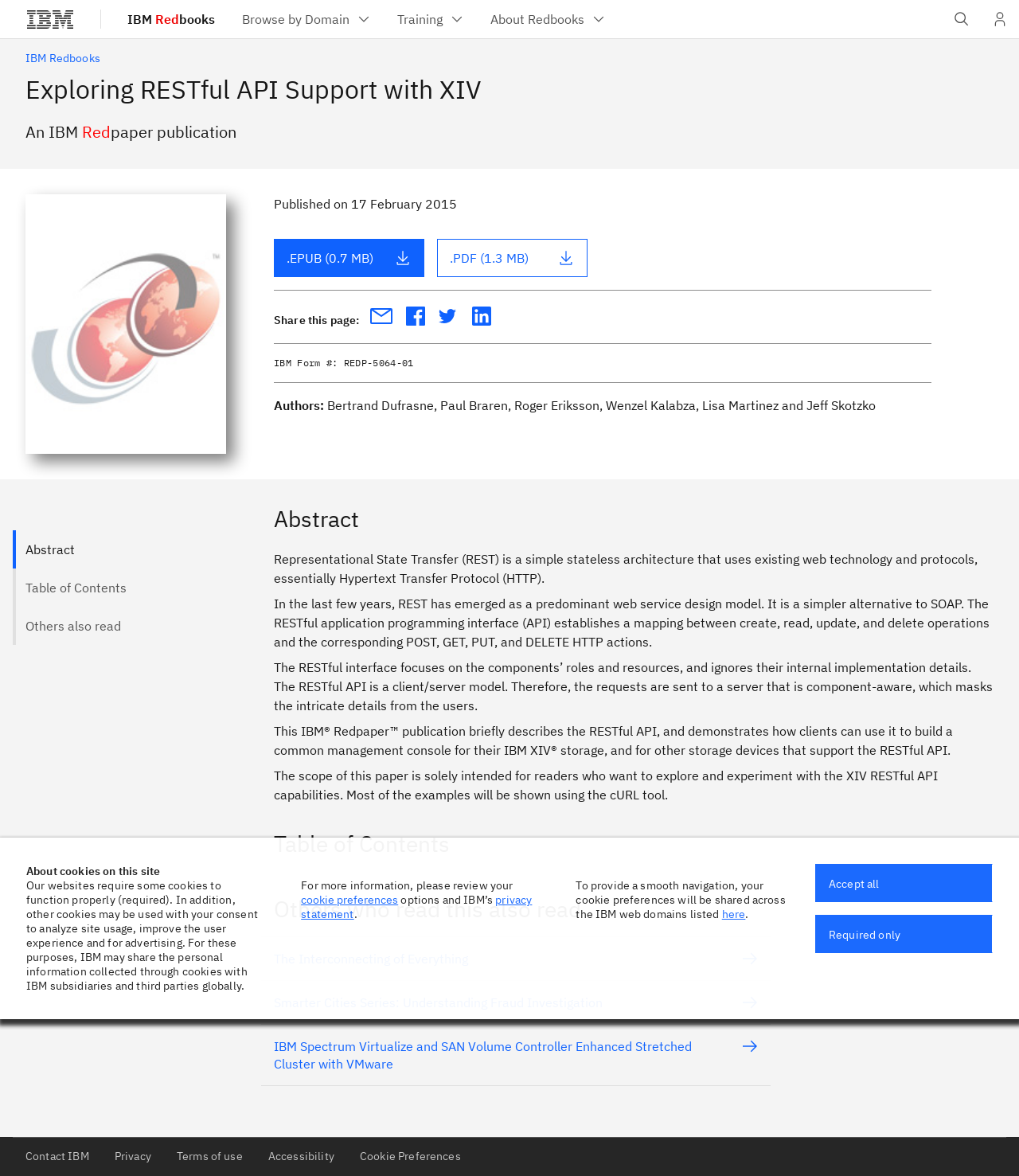Determine the coordinates of the bounding box that should be clicked to complete the instruction: "Share this page". The coordinates should be represented by four float numbers between 0 and 1: [left, top, right, bottom].

[0.269, 0.266, 0.355, 0.279]